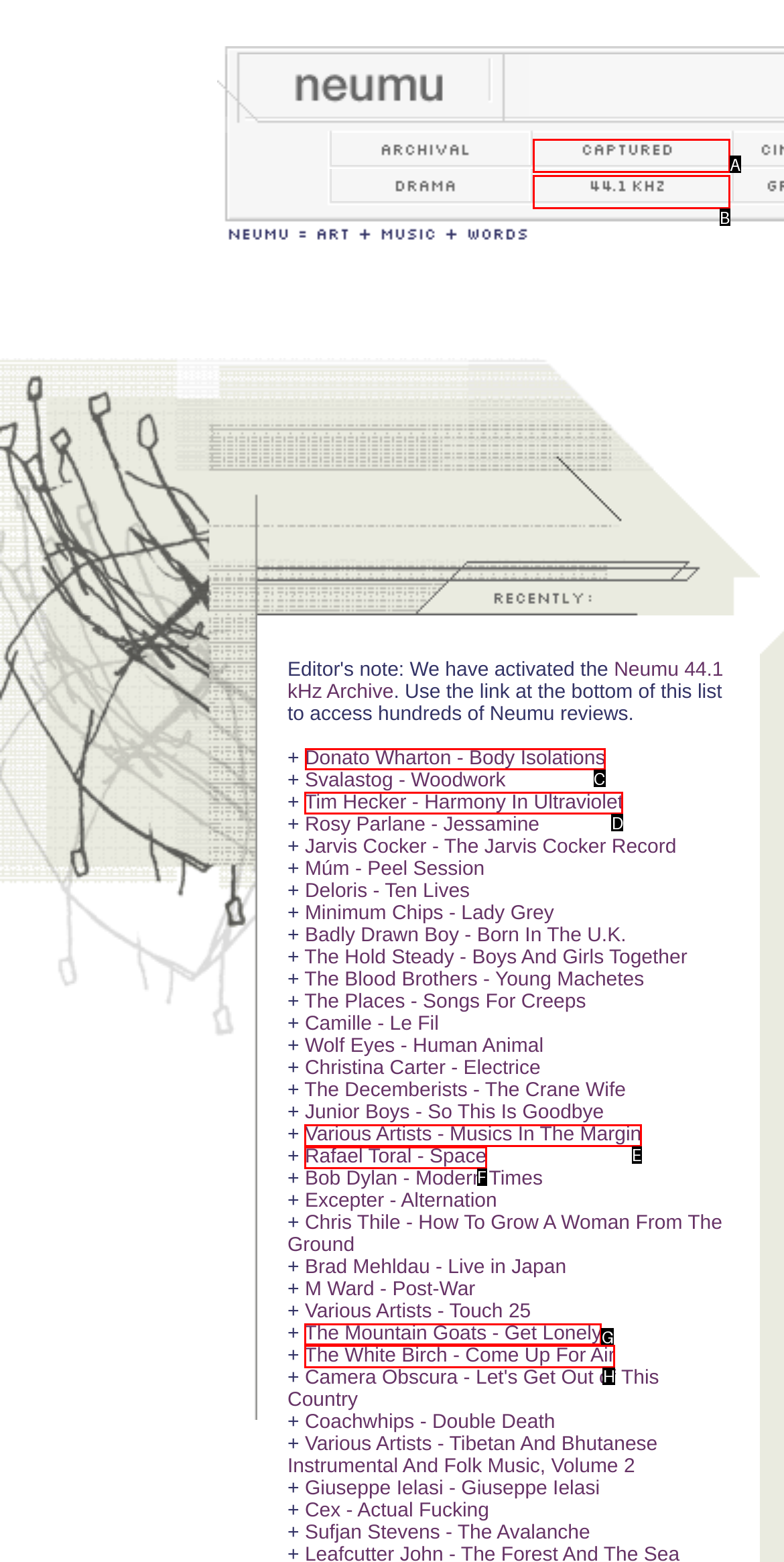Identify the HTML element you need to click to achieve the task: view Donato Wharton - Body Isolations. Respond with the corresponding letter of the option.

C